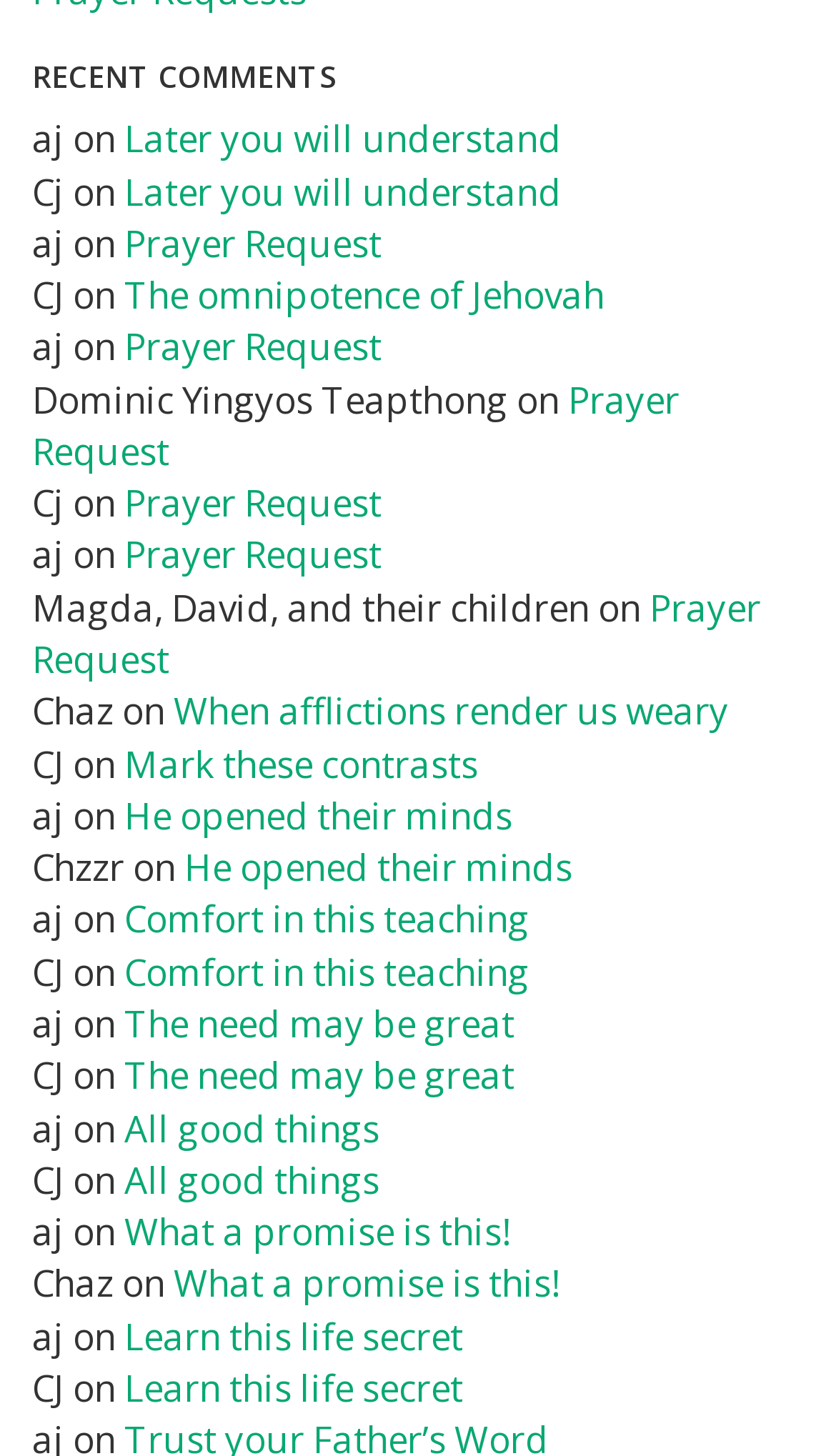How many comments are listed on the webpage?
Refer to the image and provide a thorough answer to the question.

There are multiple comments listed on the webpage, each with a username and a link to the comment content. The exact number of comments is not specified, but there are at least 20 comments listed.